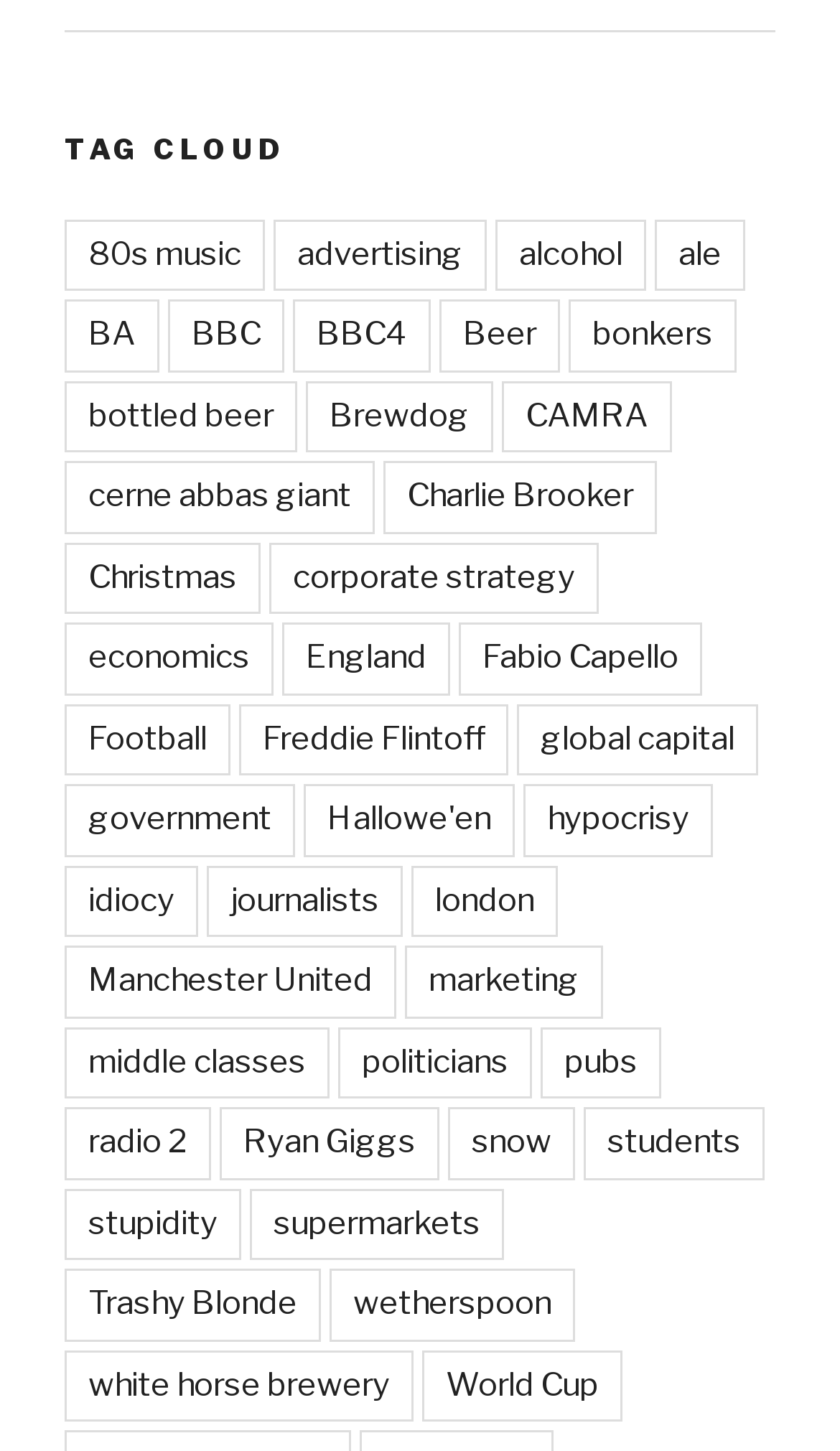Respond to the following question with a brief word or phrase:
How many links are there in the tag cloud?

49